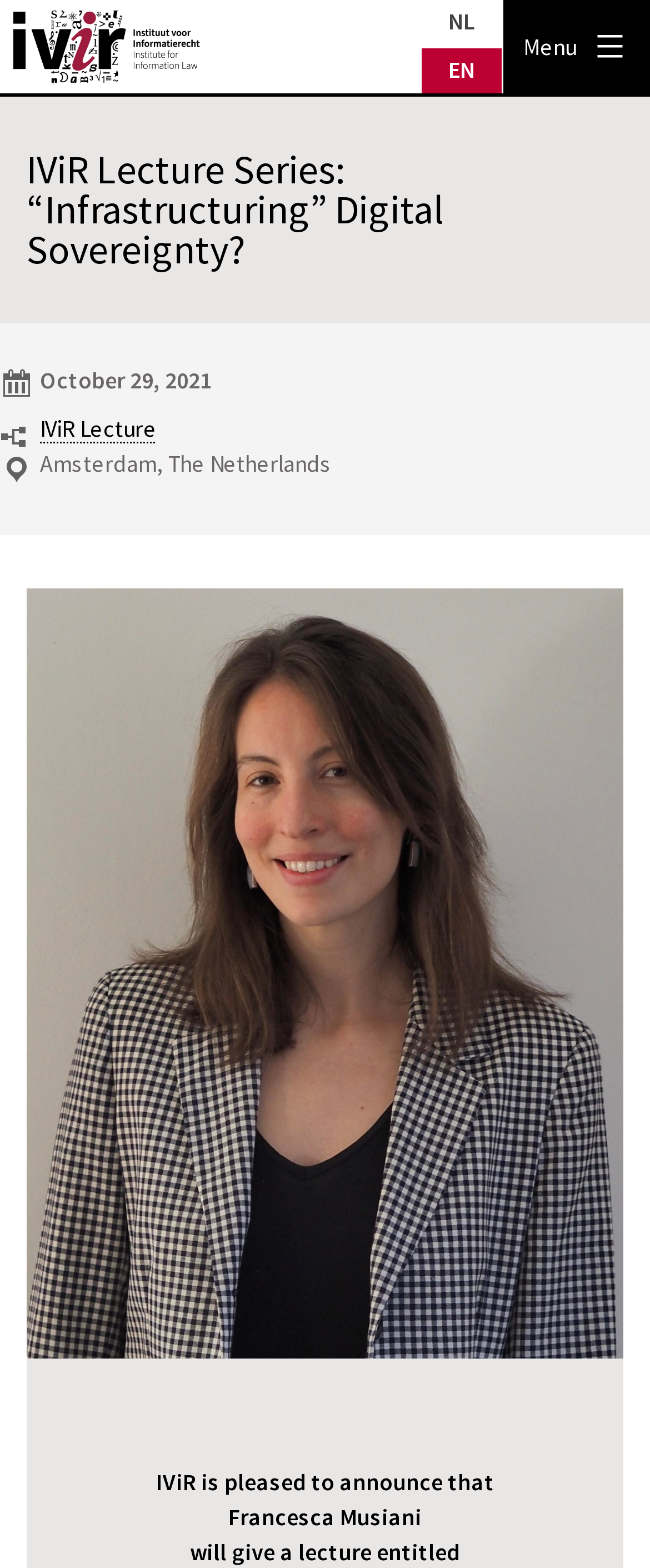Where is the lecture taking place?
Please provide a comprehensive answer based on the details in the screenshot.

I found the location of the lecture by looking at the text 'Amsterdam, The Netherlands' which is located below the date of the lecture and above the lecture details.